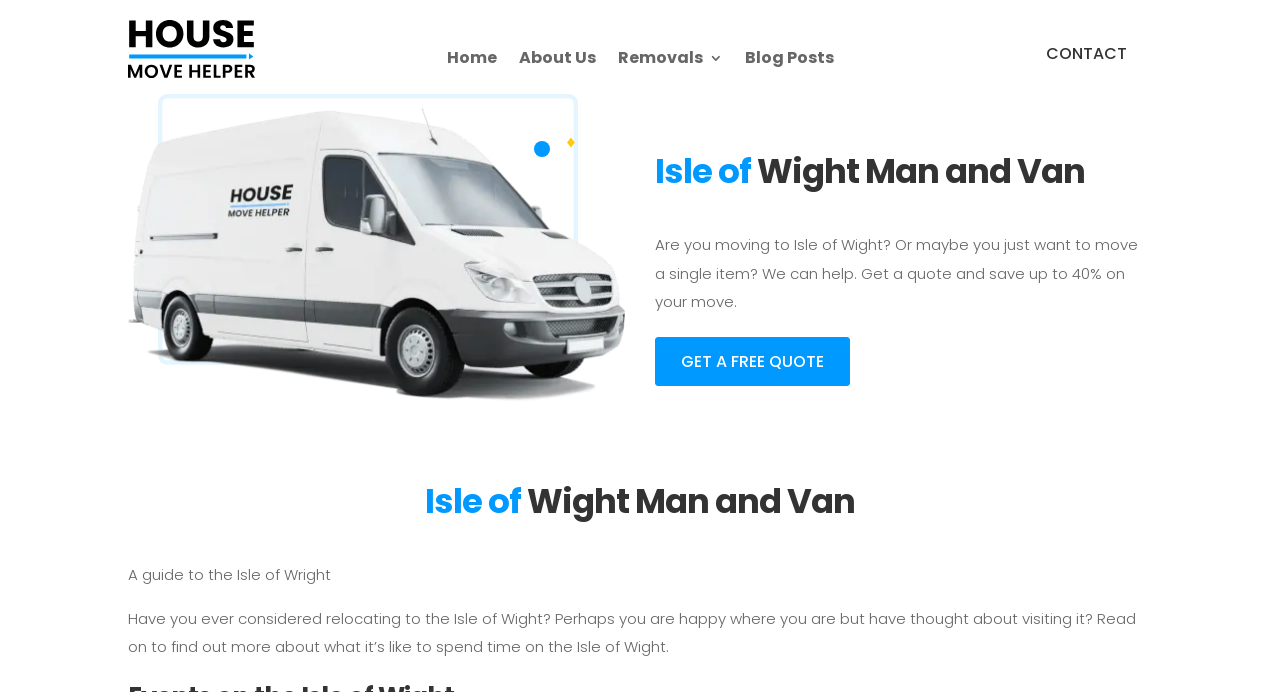How many images are on the webpage?
Provide a concise answer using a single word or phrase based on the image.

4